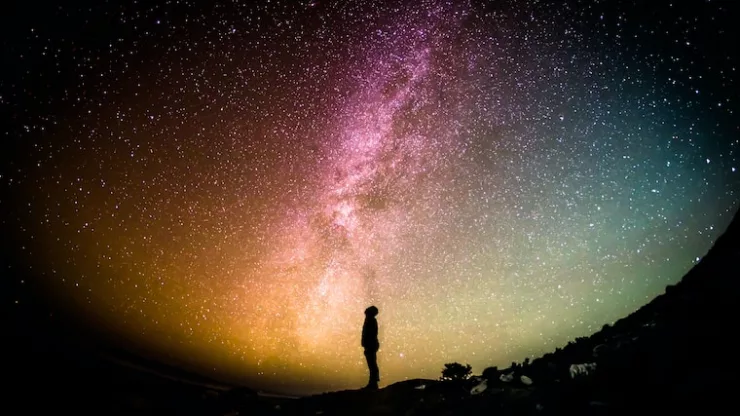Give a thorough description of the image, including any visible elements and their relationships.

The image captures a breathtaking view of the night sky, showcasing a stunning expanse of stars and the Milky Way galaxy. A solitary figure stands in silhouette against this cosmic backdrop, evoking feelings of wonder and introspection. The sky transitions from deep indigo to shades of vibrant orange and violet, highlighting the grandeur of the universe. This enchanting scene resonates deeply with themes of exploration and the search for belonging, echoing the narrative of a journey through time and space, reminiscent of the story "Realms Apart: A Journey Through Time and Space." The juxtaposition of the individual's small presence against the vastness of the cosmos suggests a longing for connection with the greater mysteries of the universe.